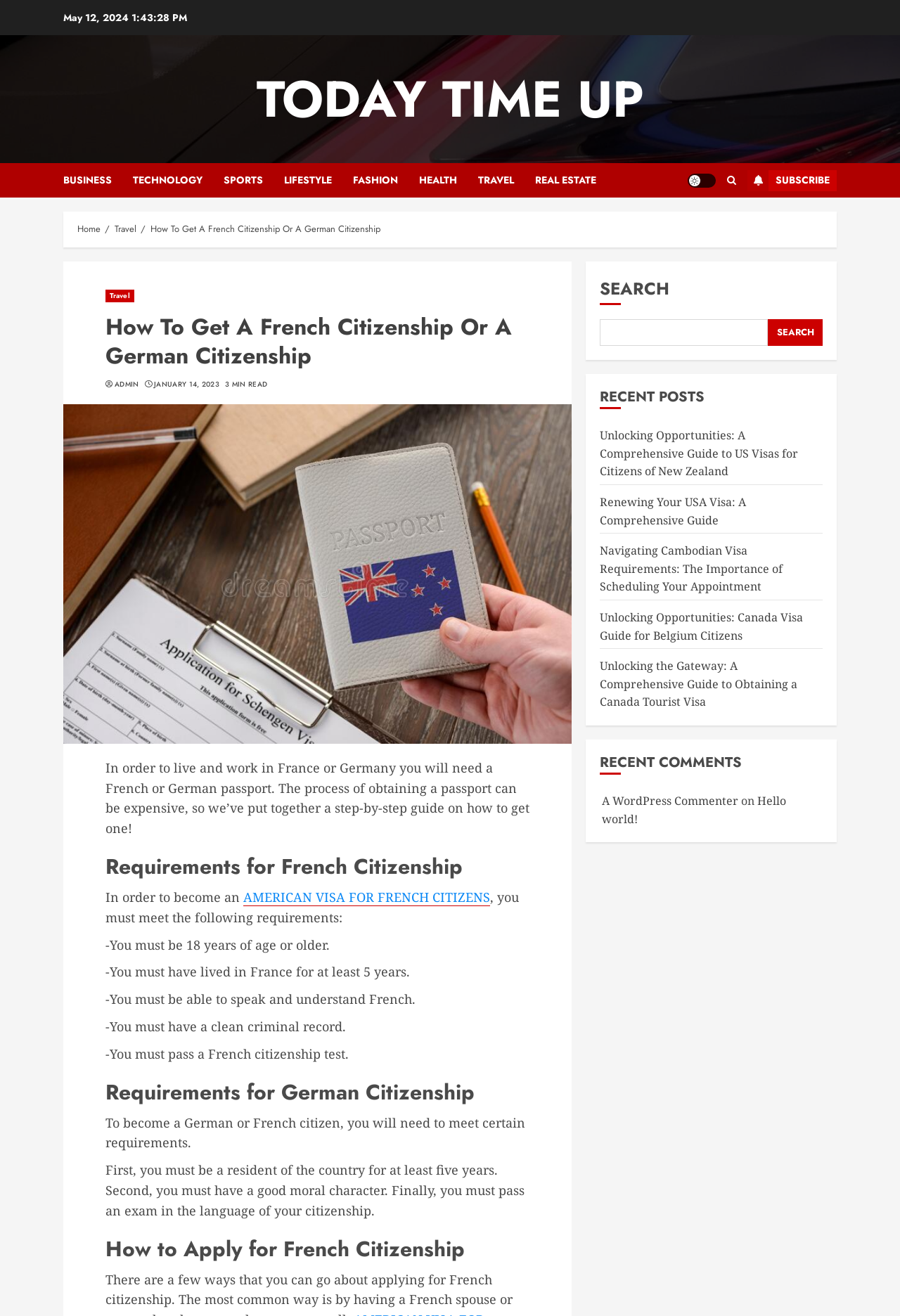Locate the bounding box coordinates of the area where you should click to accomplish the instruction: "Search for something".

[0.667, 0.243, 0.853, 0.263]